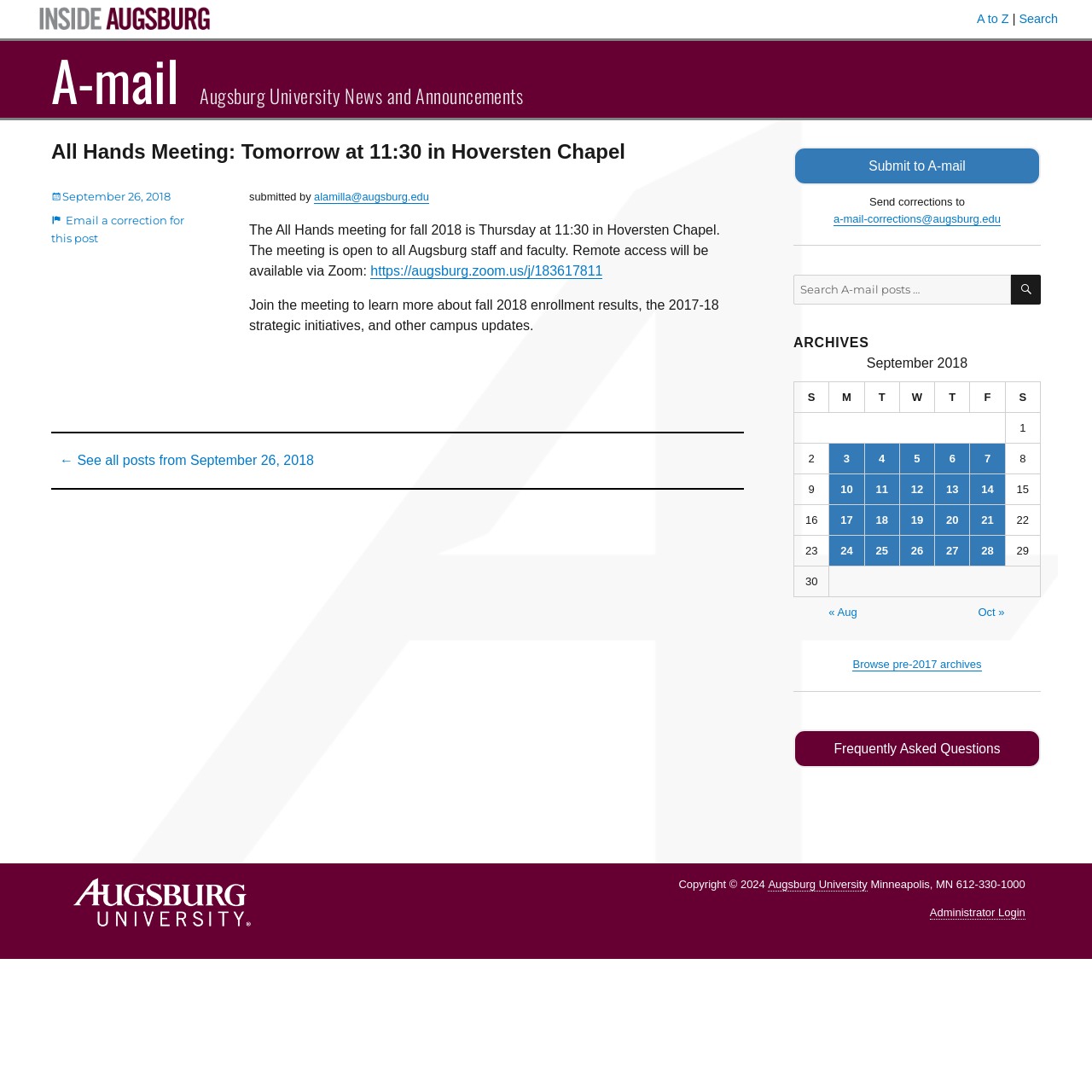Extract the bounding box for the UI element that matches this description: "10".

[0.76, 0.434, 0.791, 0.462]